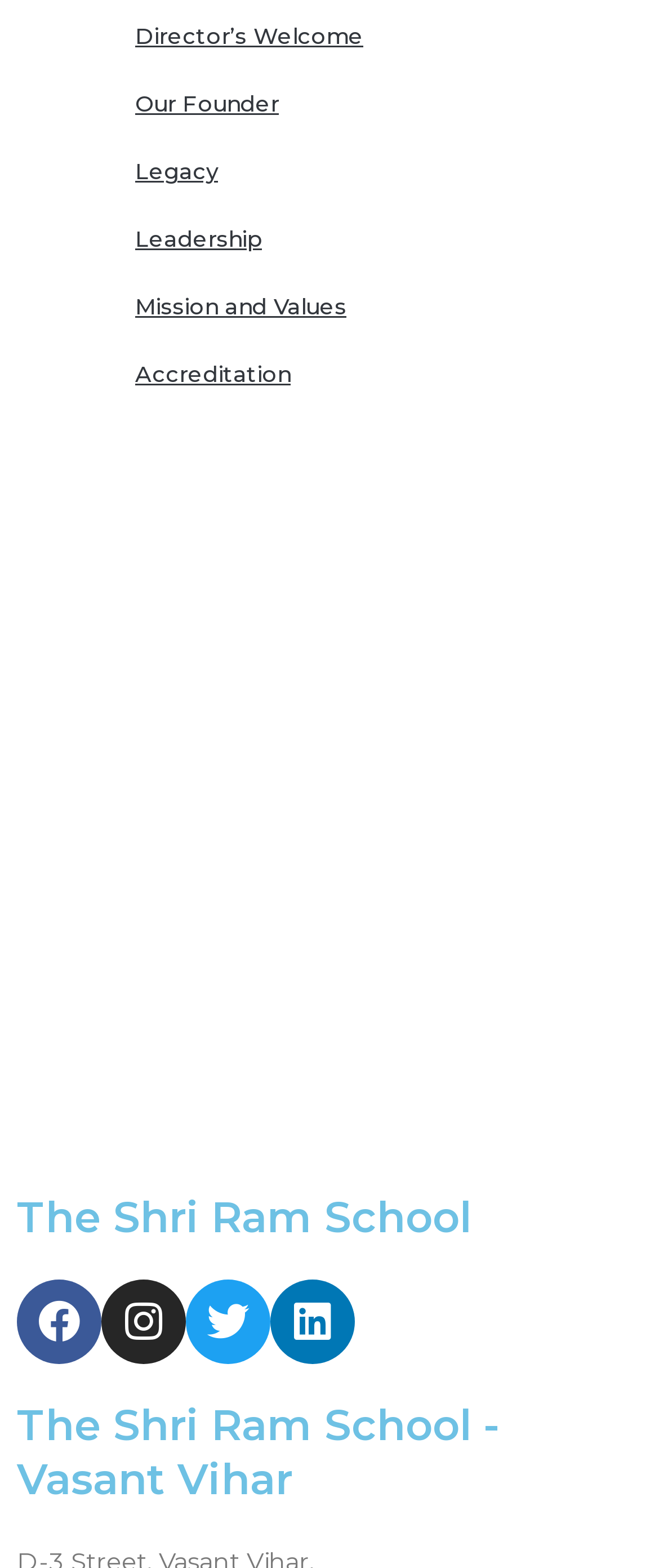Find the bounding box coordinates for the area that should be clicked to accomplish the instruction: "View Twitter profile".

[0.282, 0.816, 0.41, 0.87]